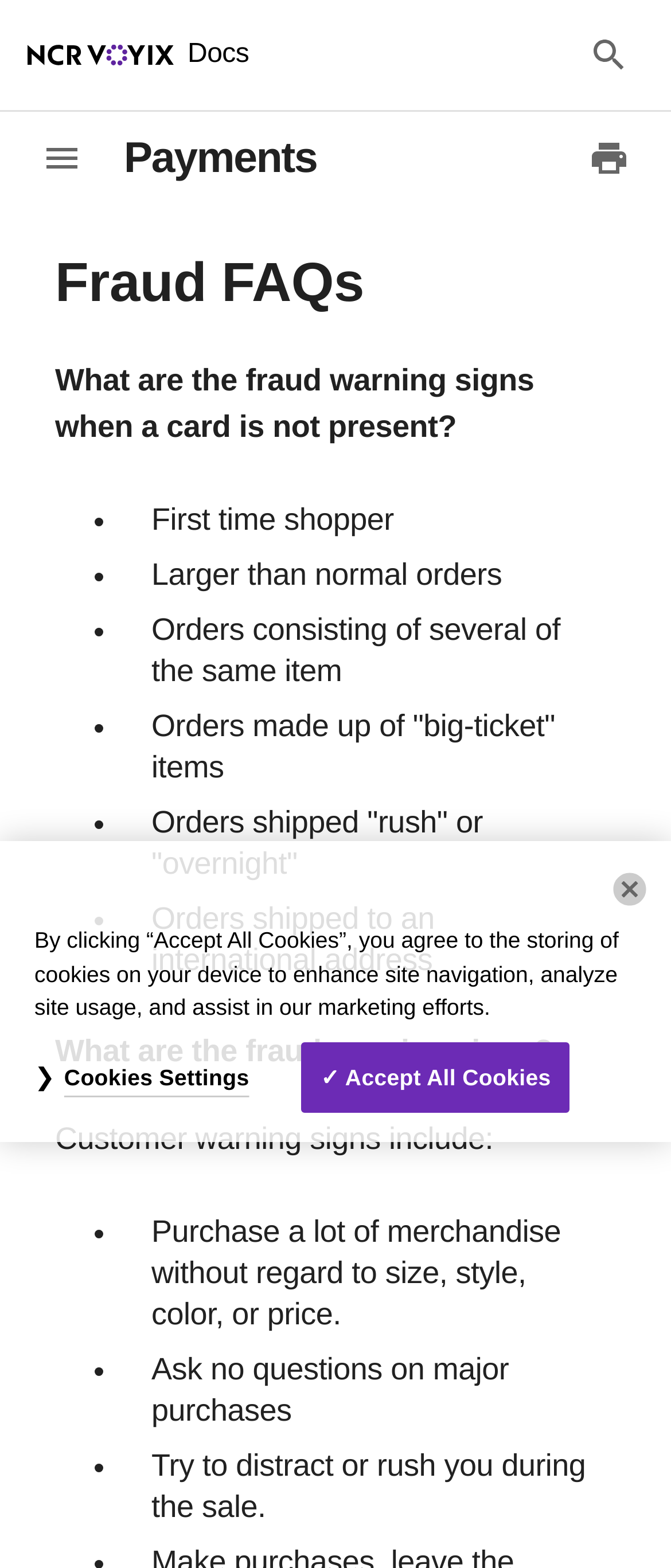Provide your answer in one word or a succinct phrase for the question: 
What is the main topic of the webpage?

Fraud FAQs